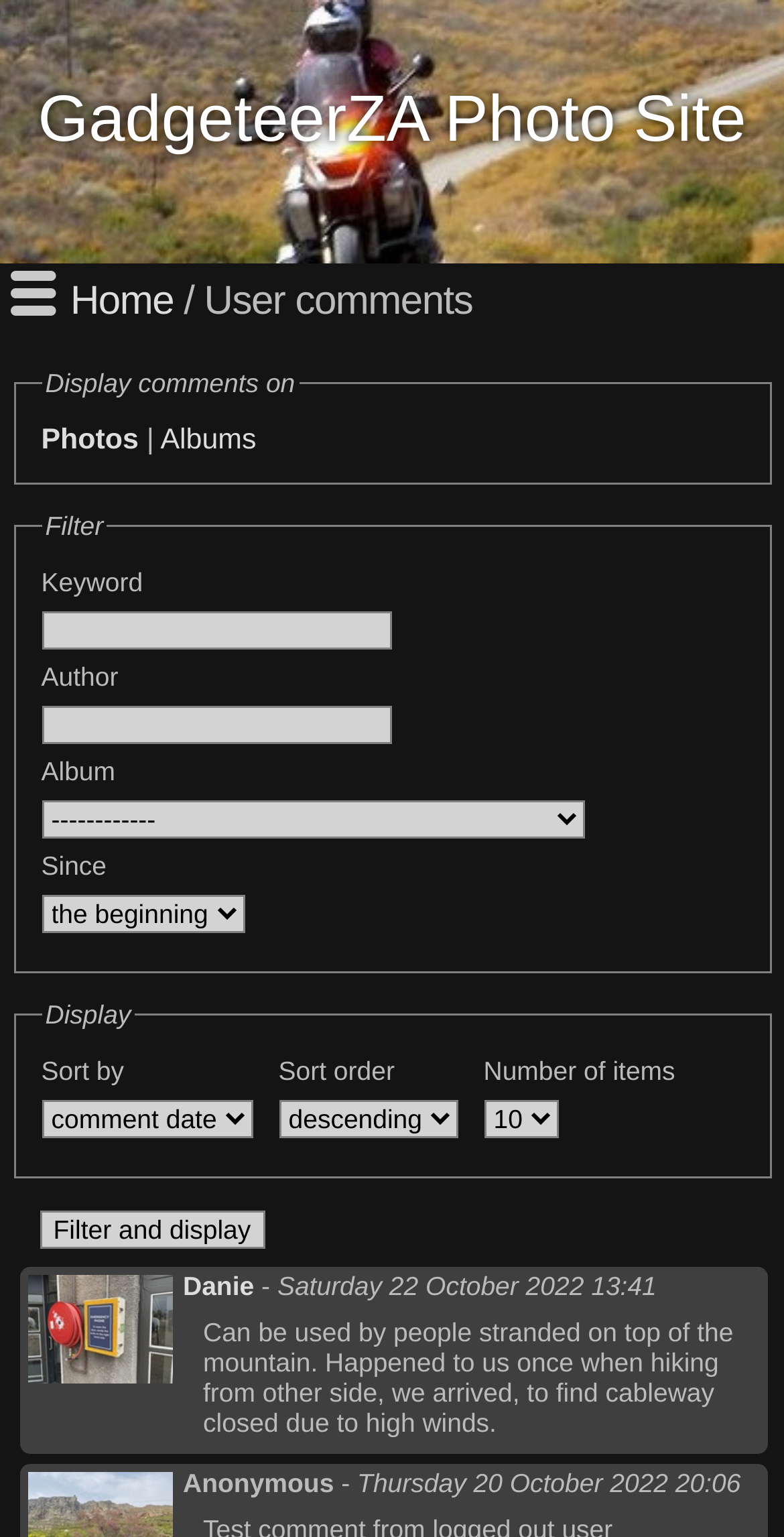Could you find the bounding box coordinates of the clickable area to complete this instruction: "View 'Emergency phone at Upper Cableway Station'"?

[0.036, 0.884, 0.221, 0.904]